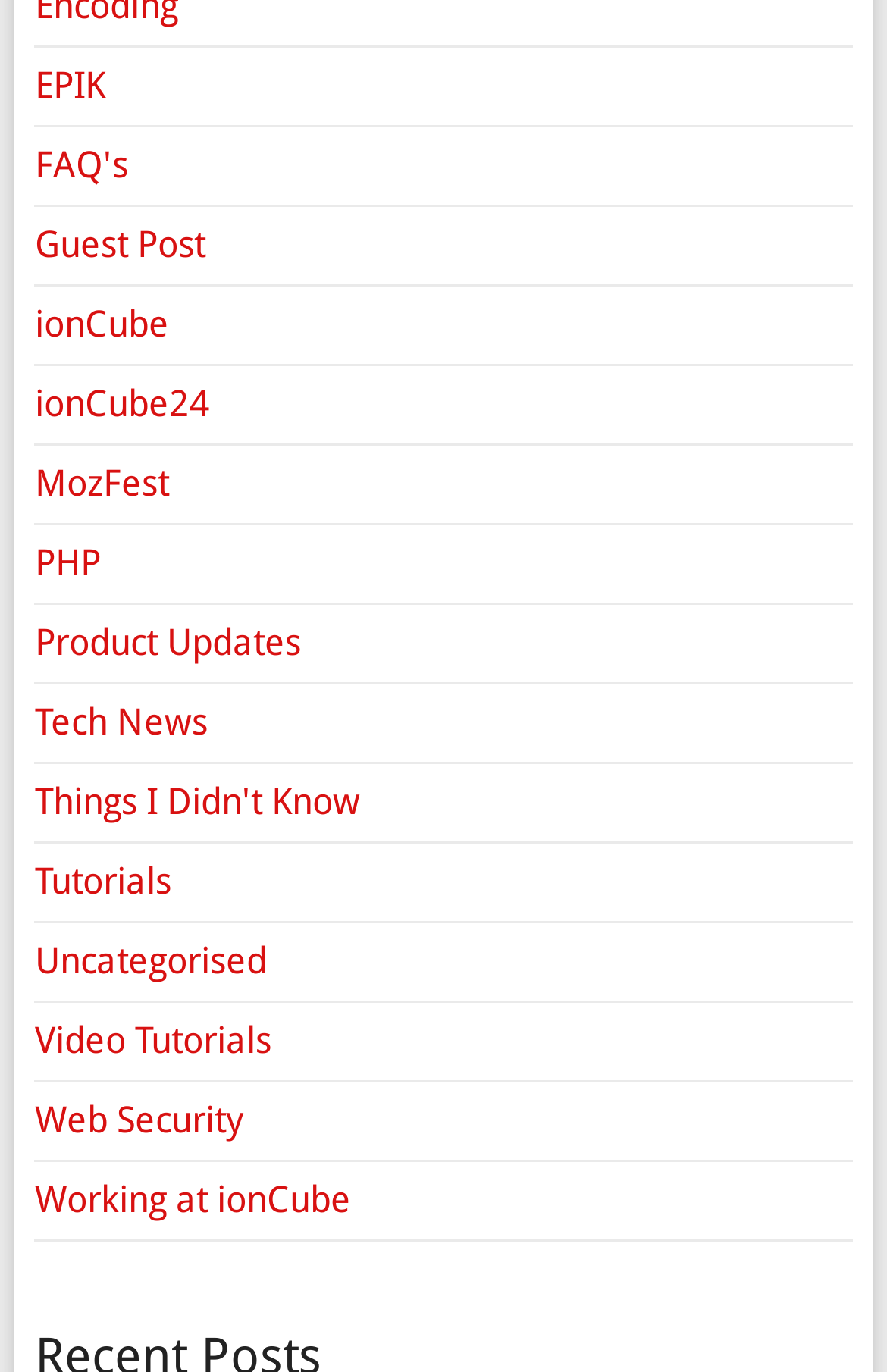Given the webpage screenshot, identify the bounding box of the UI element that matches this description: "Uncategorised".

[0.039, 0.685, 0.301, 0.717]